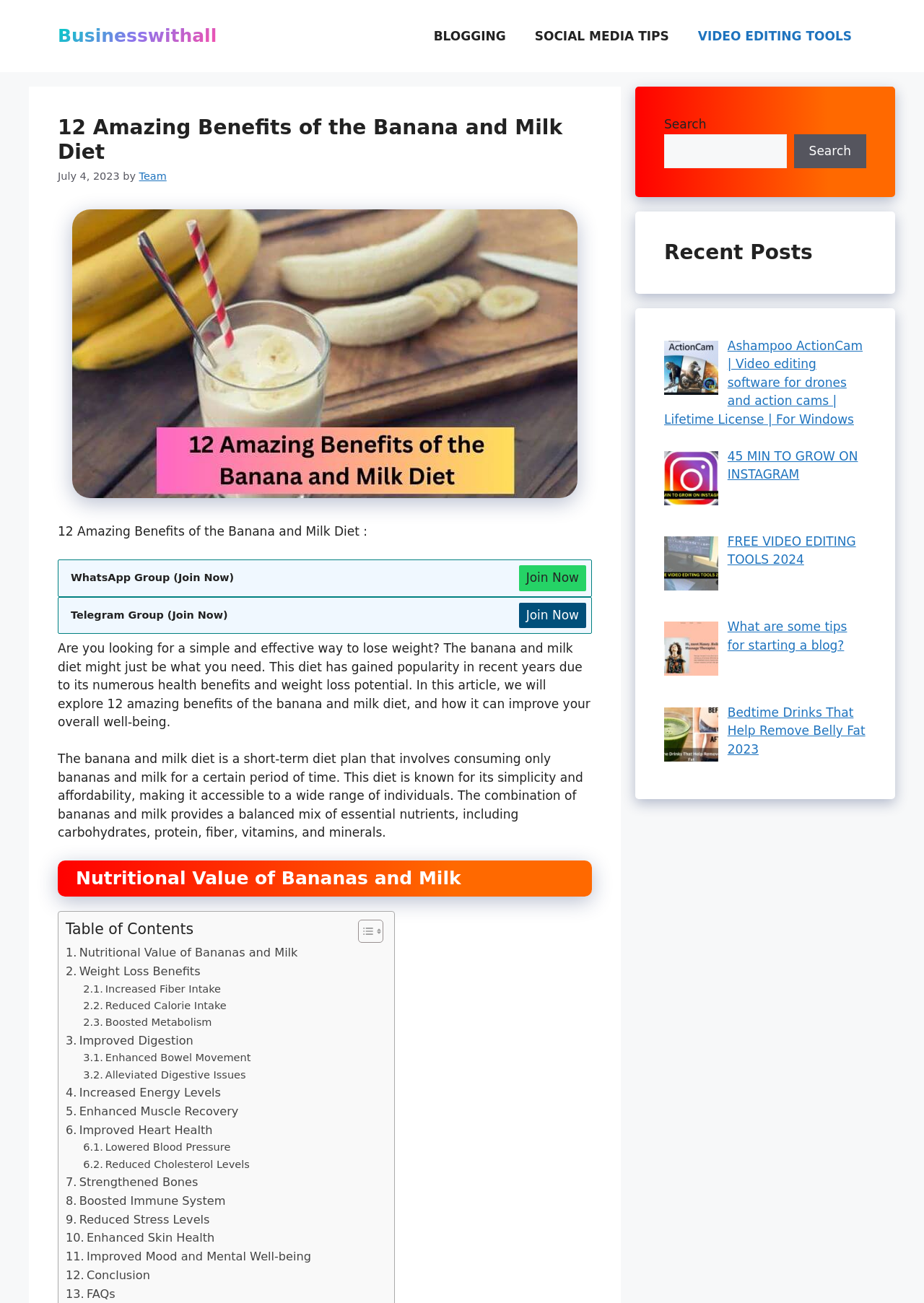Bounding box coordinates should be in the format (top-left x, top-left y, bottom-right x, bottom-right y) and all values should be floating point numbers between 0 and 1. Determine the bounding box coordinate for the UI element described as: Increased Fiber Intake

[0.09, 0.753, 0.239, 0.766]